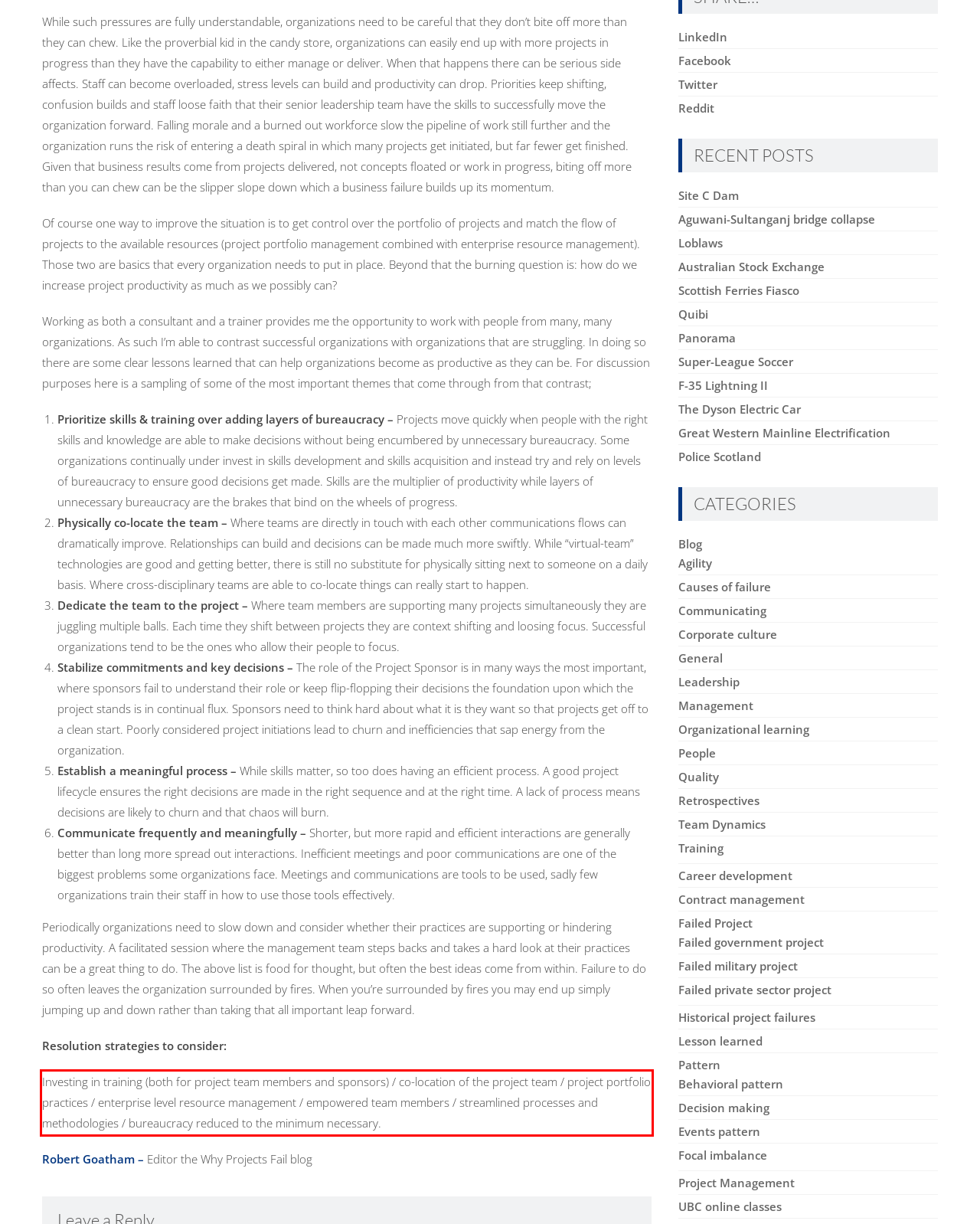You are provided with a screenshot of a webpage featuring a red rectangle bounding box. Extract the text content within this red bounding box using OCR.

Investing in training (both for project team members and sponsors) / co-location of the project team / project portfolio practices / enterprise level resource management / empowered team members / streamlined processes and methodologies / bureaucracy reduced to the minimum necessary.